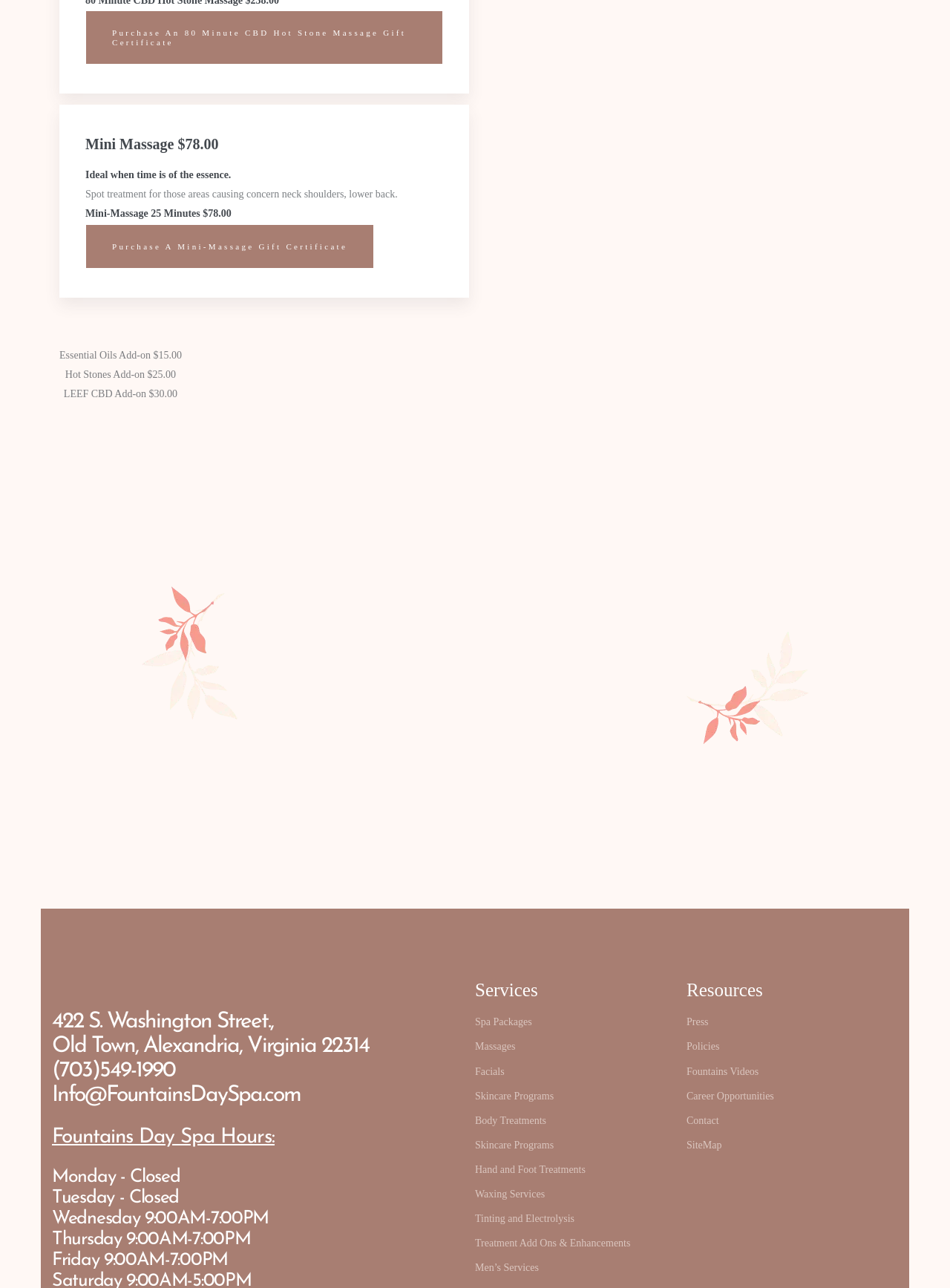Find the bounding box coordinates of the element I should click to carry out the following instruction: "Learn about spa packages".

[0.5, 0.789, 0.56, 0.798]